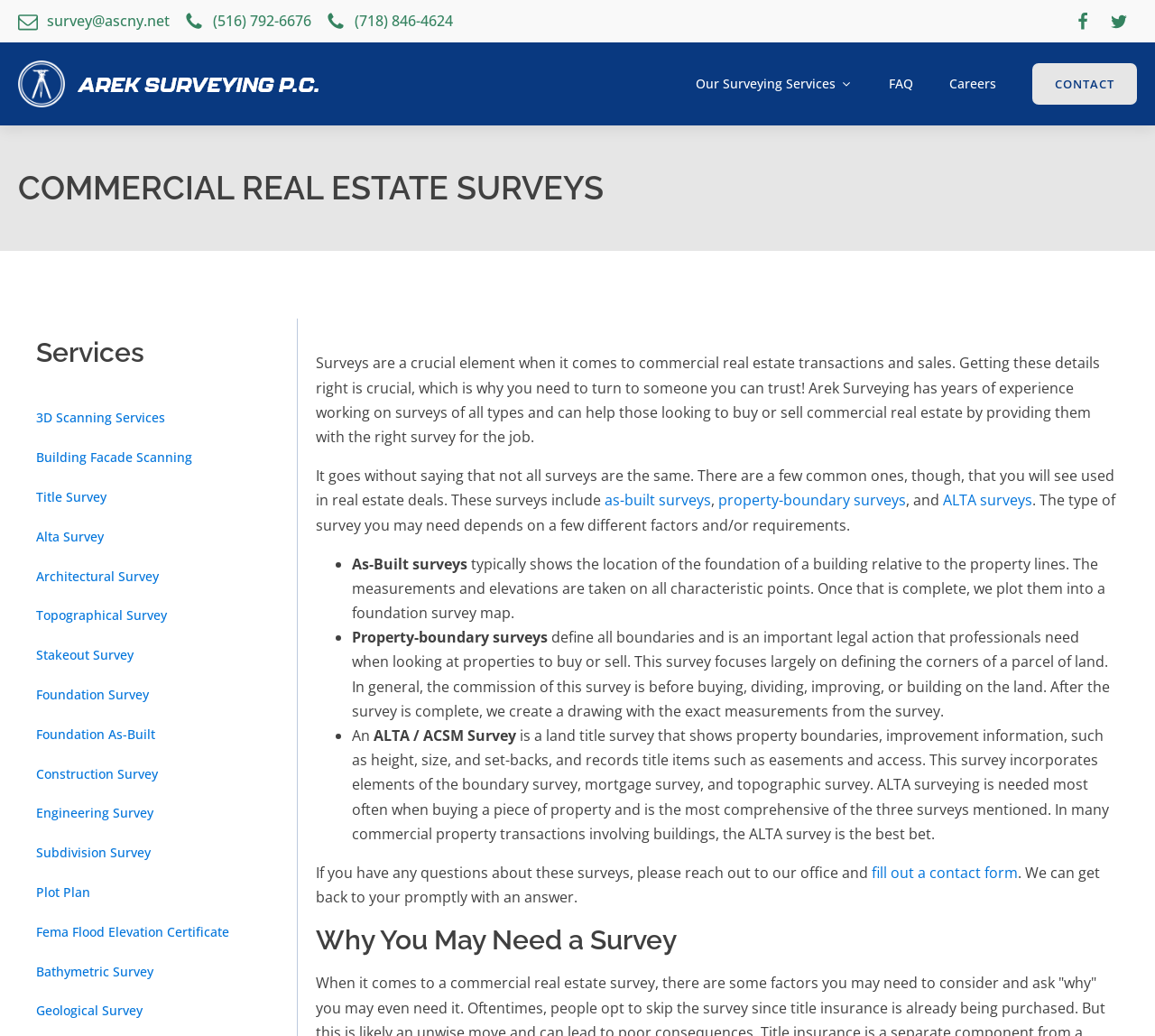Using the details in the image, give a detailed response to the question below:
What is the purpose of an ALTA survey?

According to the webpage, an ALTA survey is a land title survey that shows property boundaries, improvement information, such as height, size, and set-backs, and records title items such as easements and access. This survey is often needed when buying a piece of property and is the most comprehensive of the three surveys mentioned.